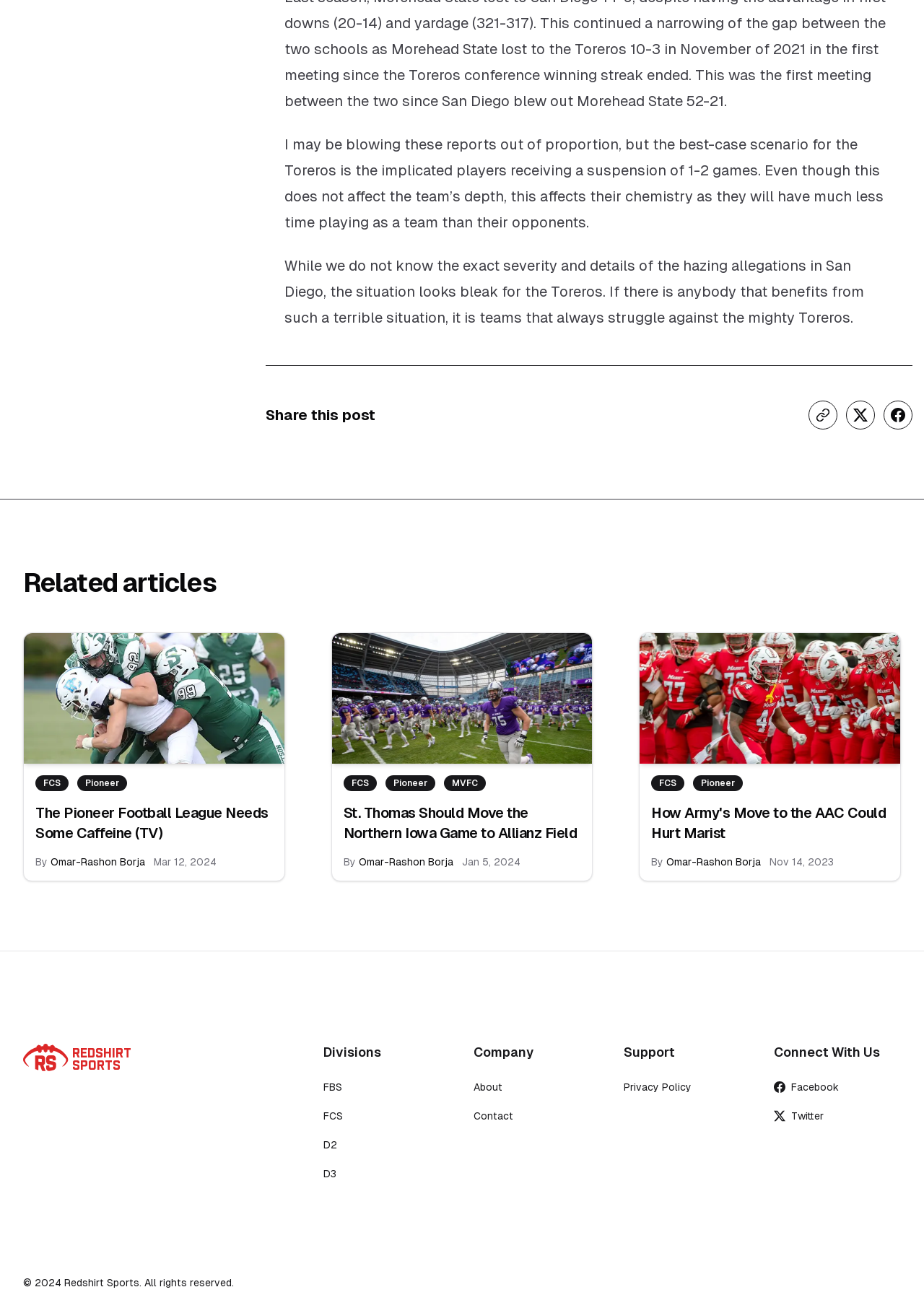Indicate the bounding box coordinates of the clickable region to achieve the following instruction: "Share this post."

[0.288, 0.31, 0.406, 0.322]